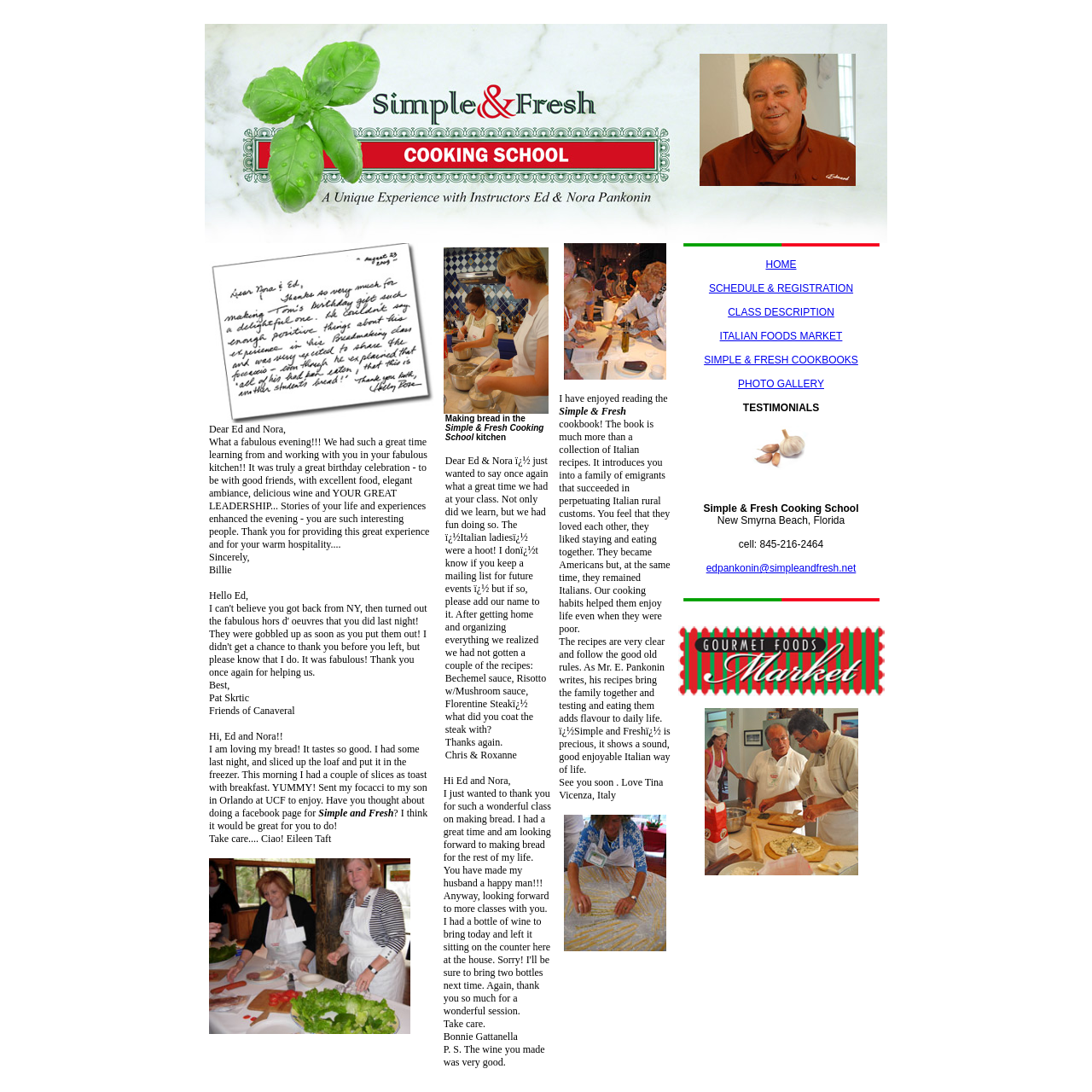Please specify the coordinates of the bounding box for the element that should be clicked to carry out this instruction: "Check the upcoming event on 17.8. Salikilpailut Deo`s Muaythai". The coordinates must be four float numbers between 0 and 1, formatted as [left, top, right, bottom].

None